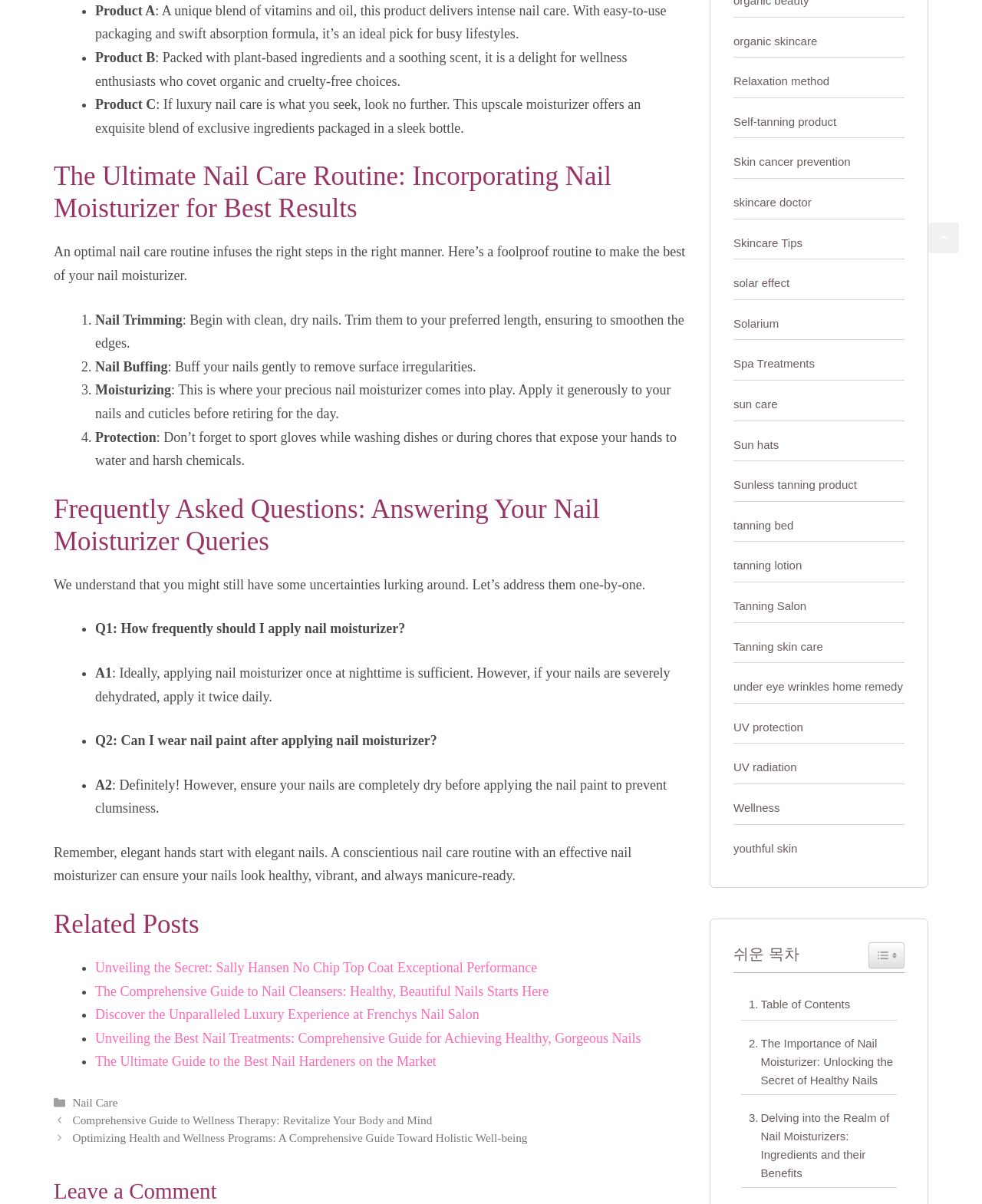What is the fourth step in the ultimate nail care routine?
From the screenshot, supply a one-word or short-phrase answer.

Protection